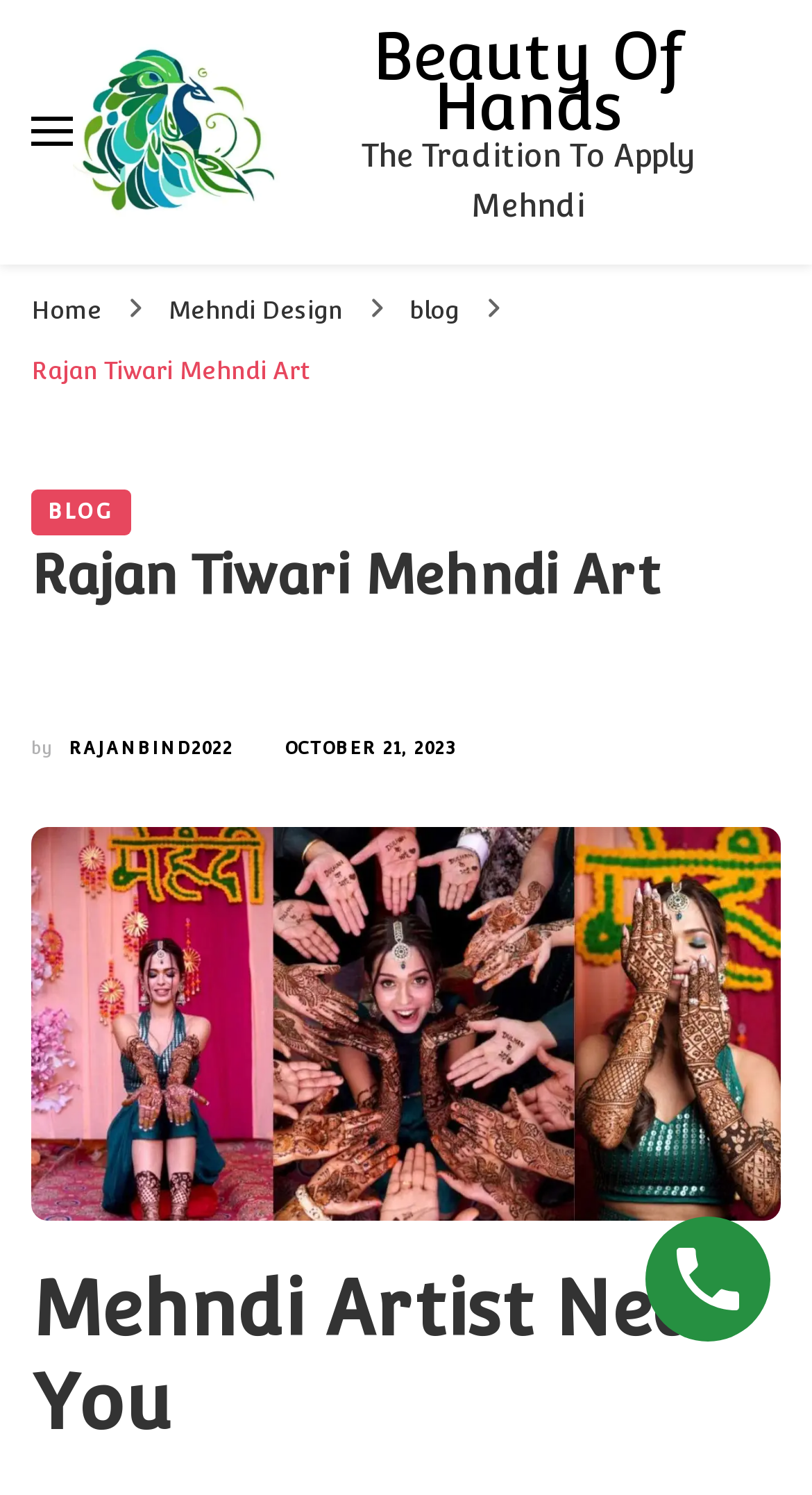Locate the bounding box coordinates of the element that needs to be clicked to carry out the instruction: "Visit the home page". The coordinates should be given as four float numbers ranging from 0 to 1, i.e., [left, top, right, bottom].

[0.038, 0.197, 0.126, 0.217]